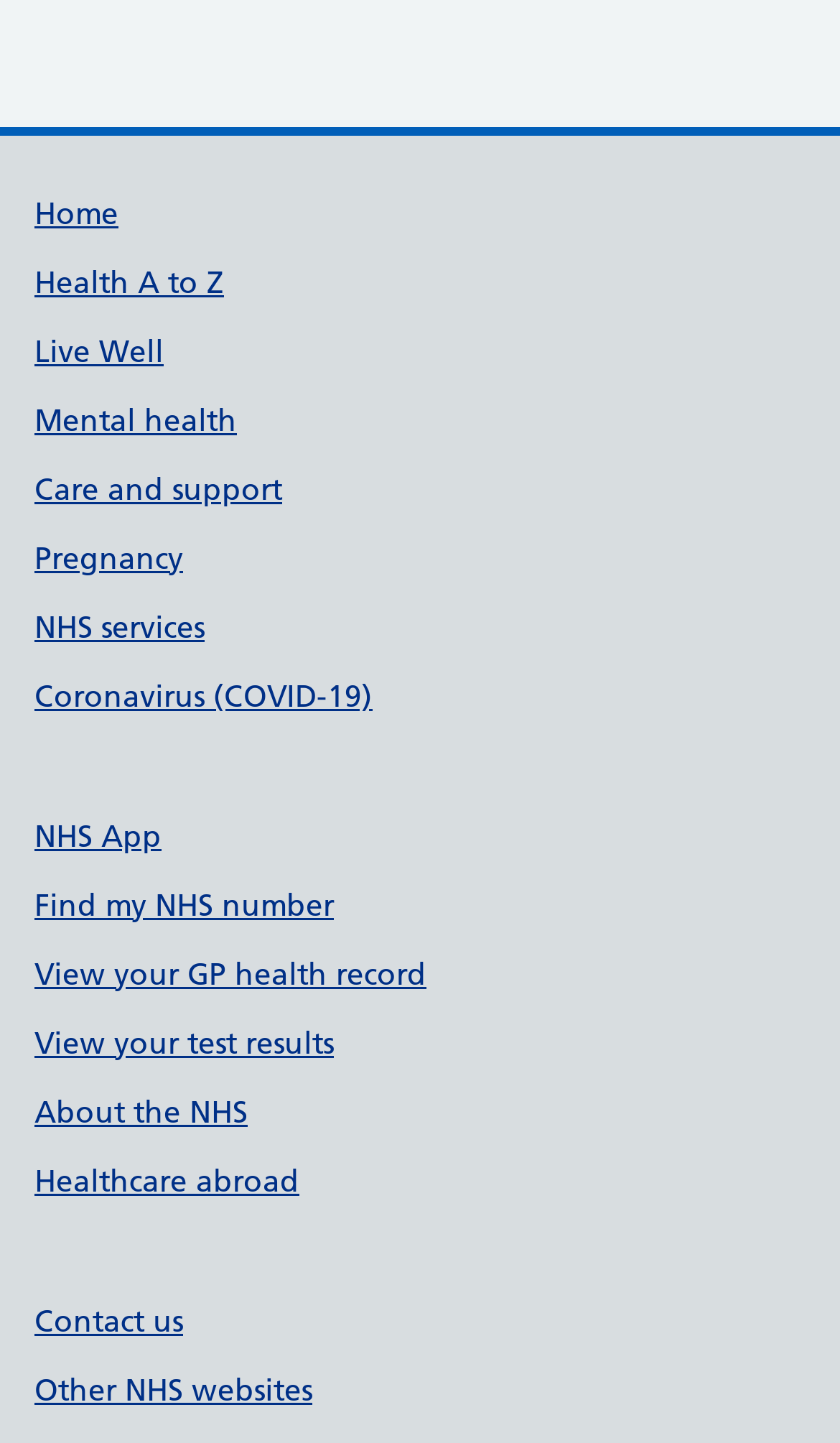What is the last support link?
Provide a detailed and extensive answer to the question.

The last support link is 'Other NHS websites' because it is the last link listed under the 'Support links' heading, with a bounding box coordinate of [0.041, 0.949, 0.372, 0.976] which indicates its position at the bottom of the list.